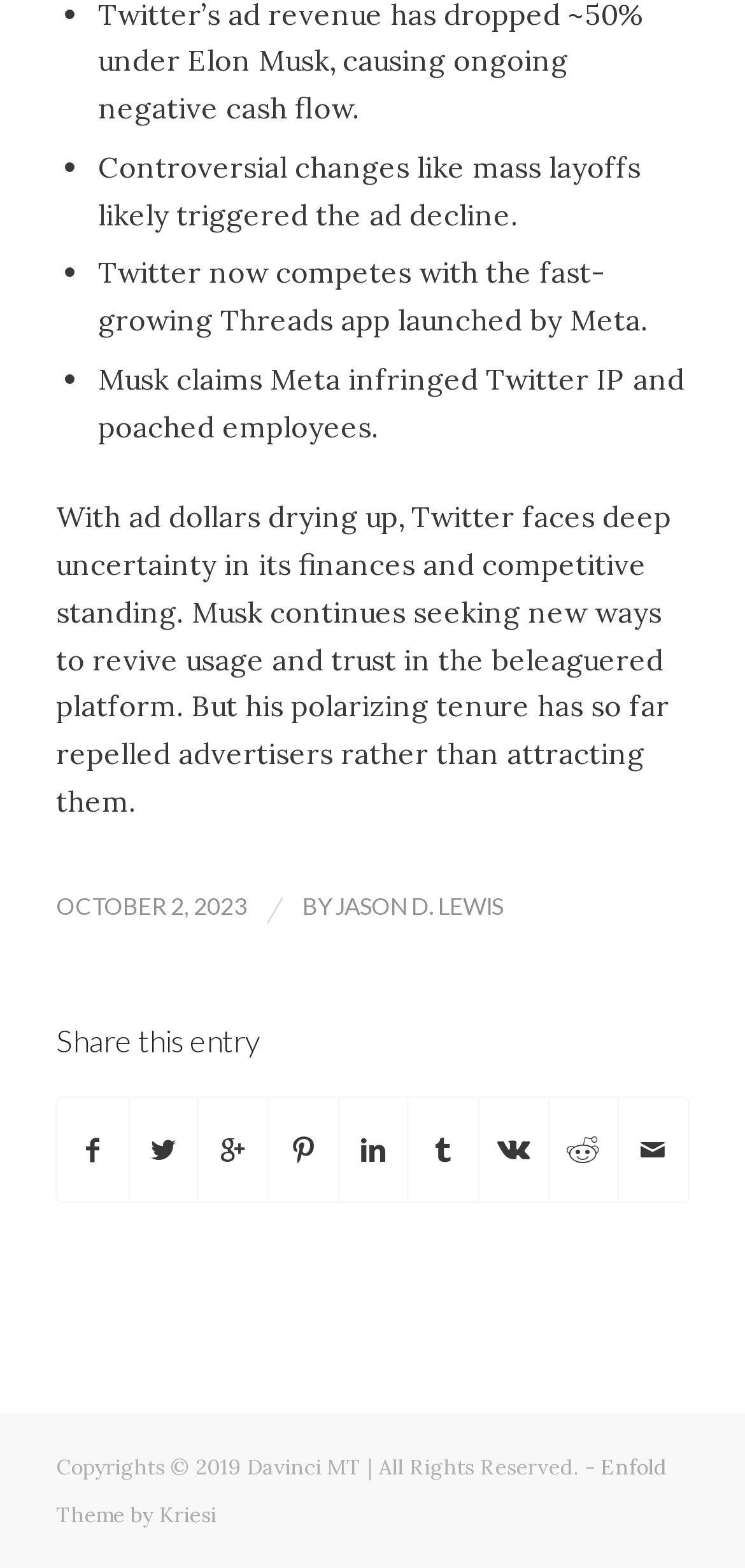What is the theme of the website?
Please provide a detailed and comprehensive answer to the question.

I found the theme of the website by looking at the link element with the text 'Enfold Theme by Kriesi', which is located at the bottom of the page and has a bounding box of [0.075, 0.927, 0.896, 0.975]. This element is likely to be the theme of the website.